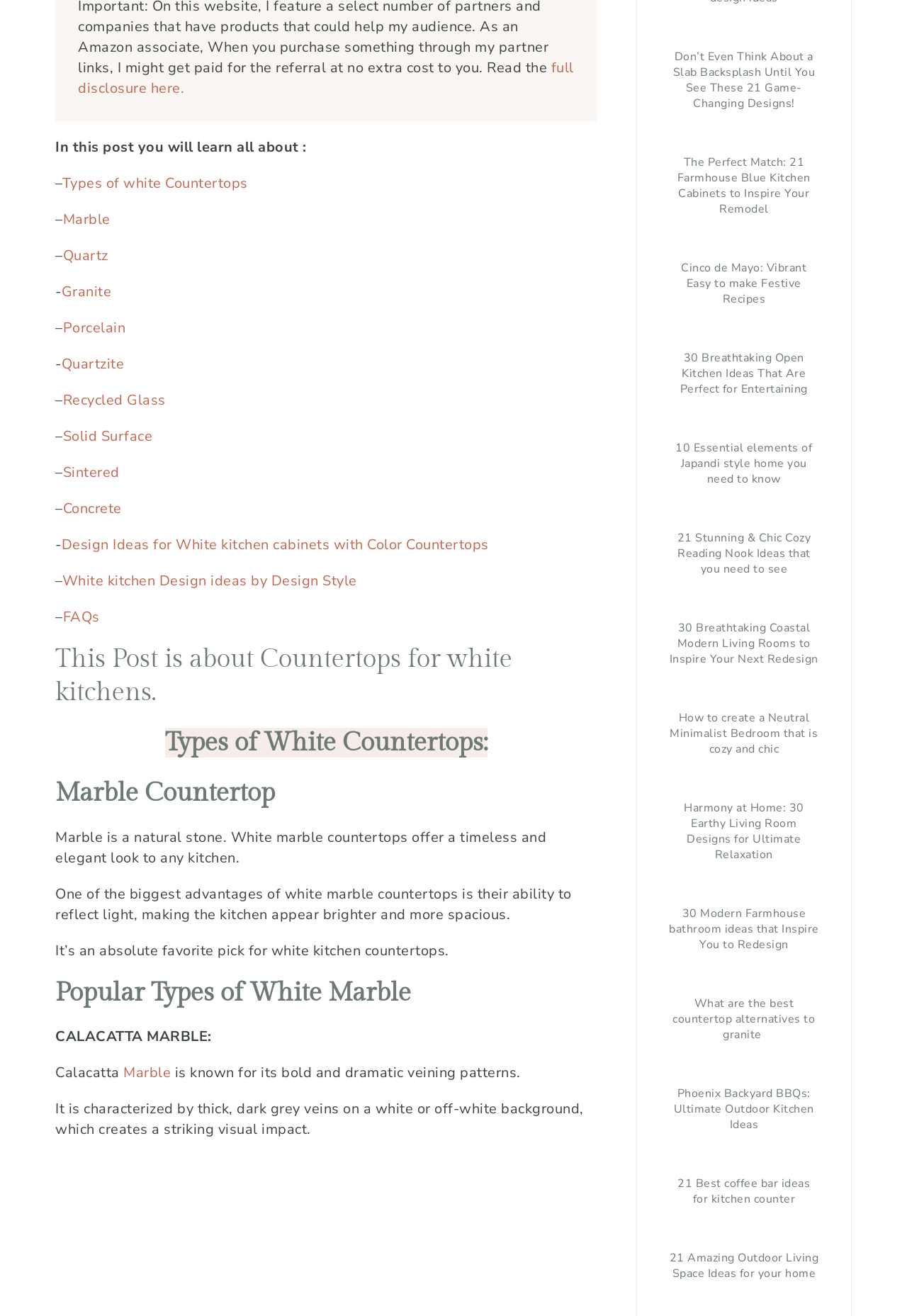Reply to the question with a single word or phrase:
What is the main topic of this webpage?

Countertops for white kitchens